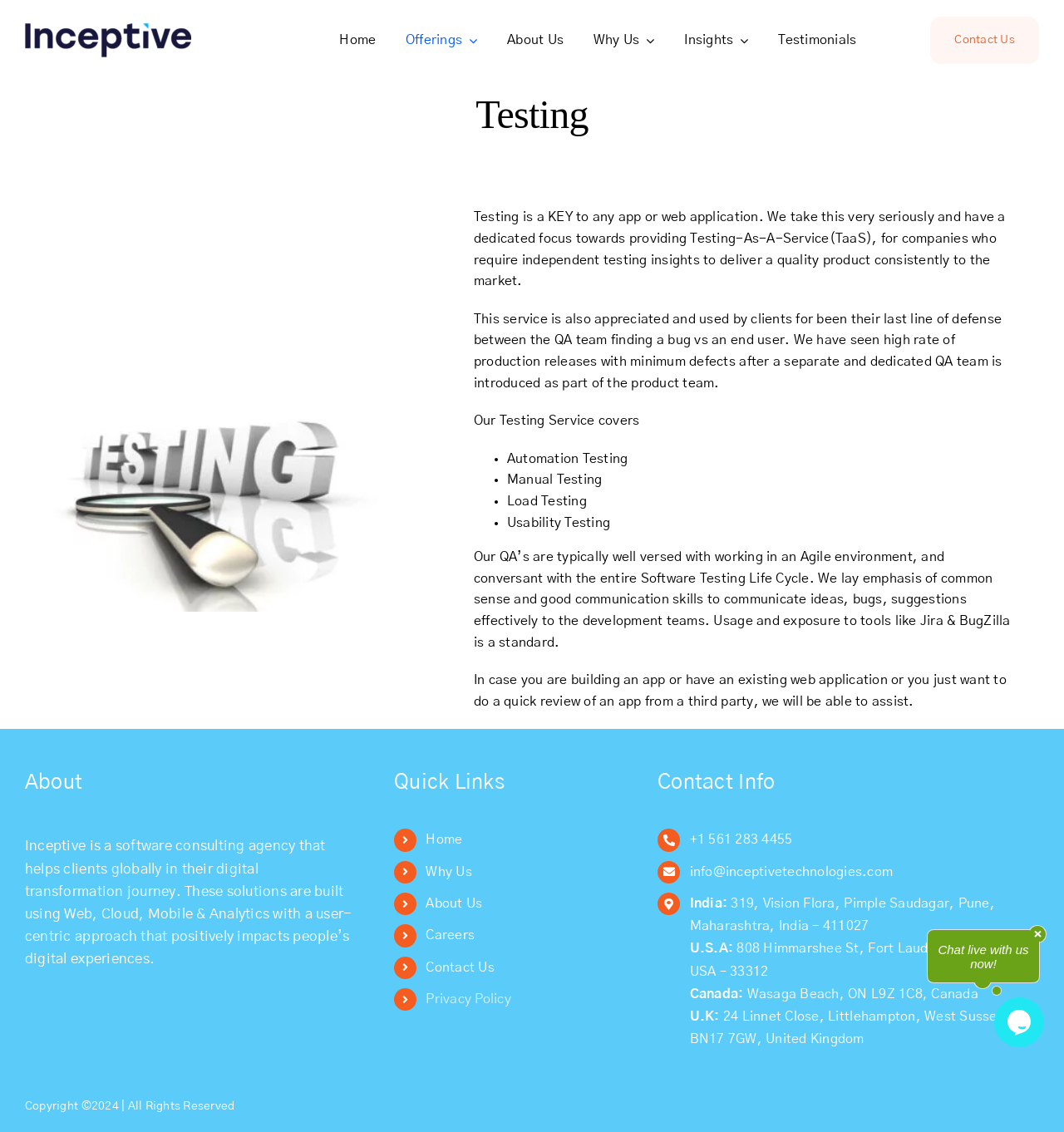Provide the bounding box coordinates of the HTML element this sentence describes: "Go to Top".

[0.904, 0.914, 0.941, 0.94]